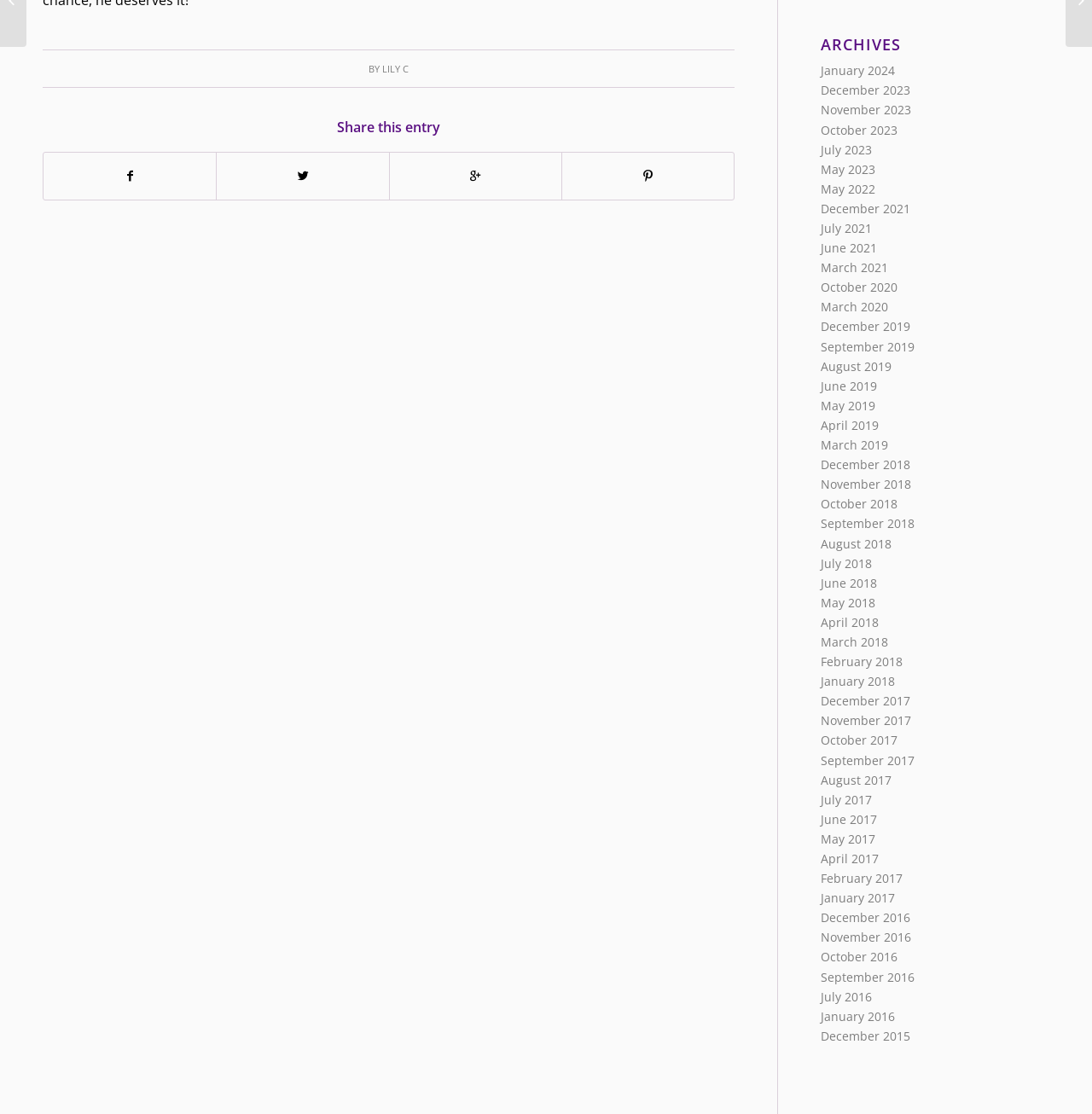Given the webpage screenshot, identify the bounding box of the UI element that matches this description: "Share on Twitter".

[0.199, 0.137, 0.356, 0.179]